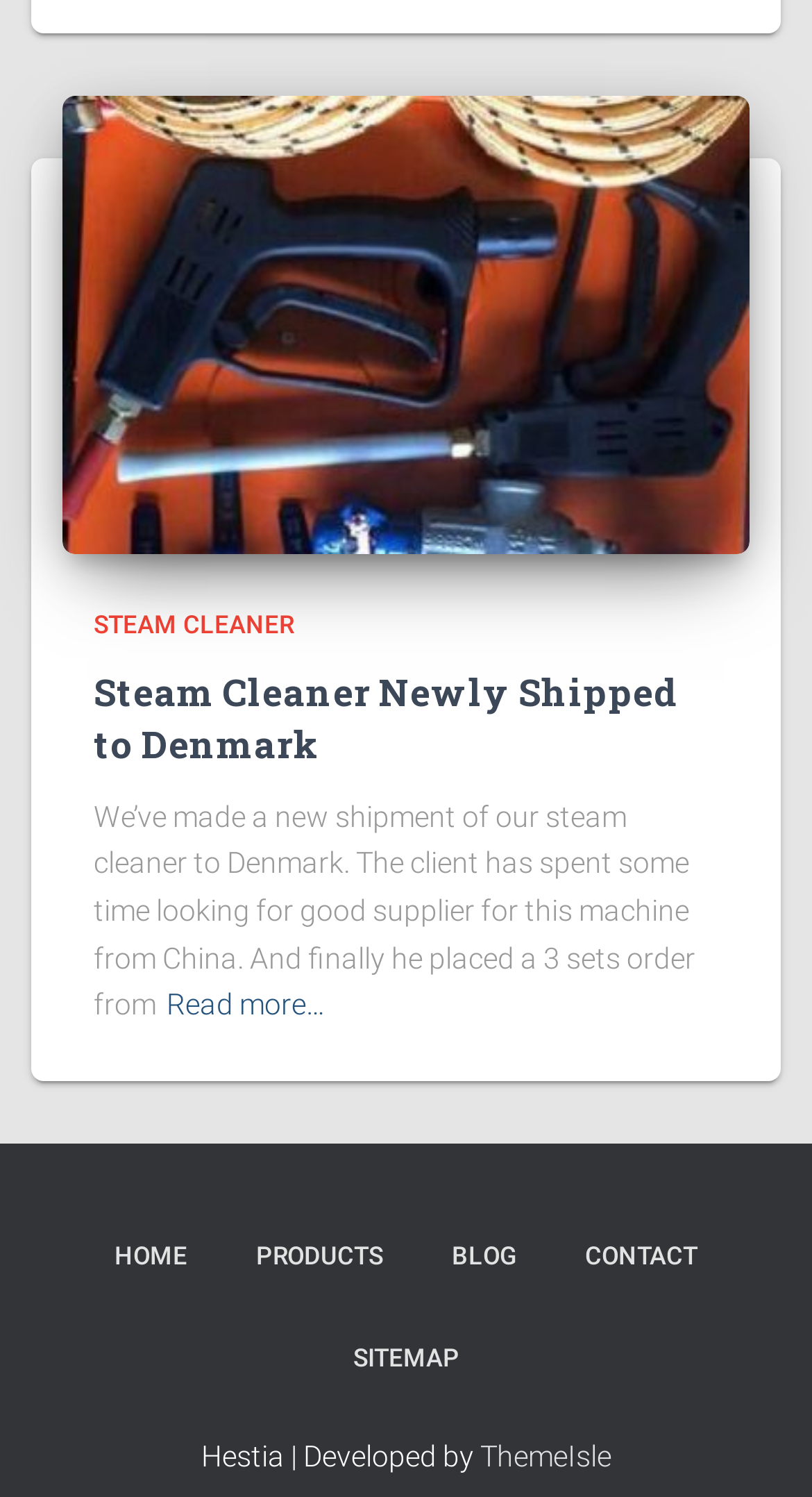Determine the bounding box coordinates of the section to be clicked to follow the instruction: "Click on Steam Cleaner link". The coordinates should be given as four float numbers between 0 and 1, formatted as [left, top, right, bottom].

[0.115, 0.407, 0.362, 0.427]